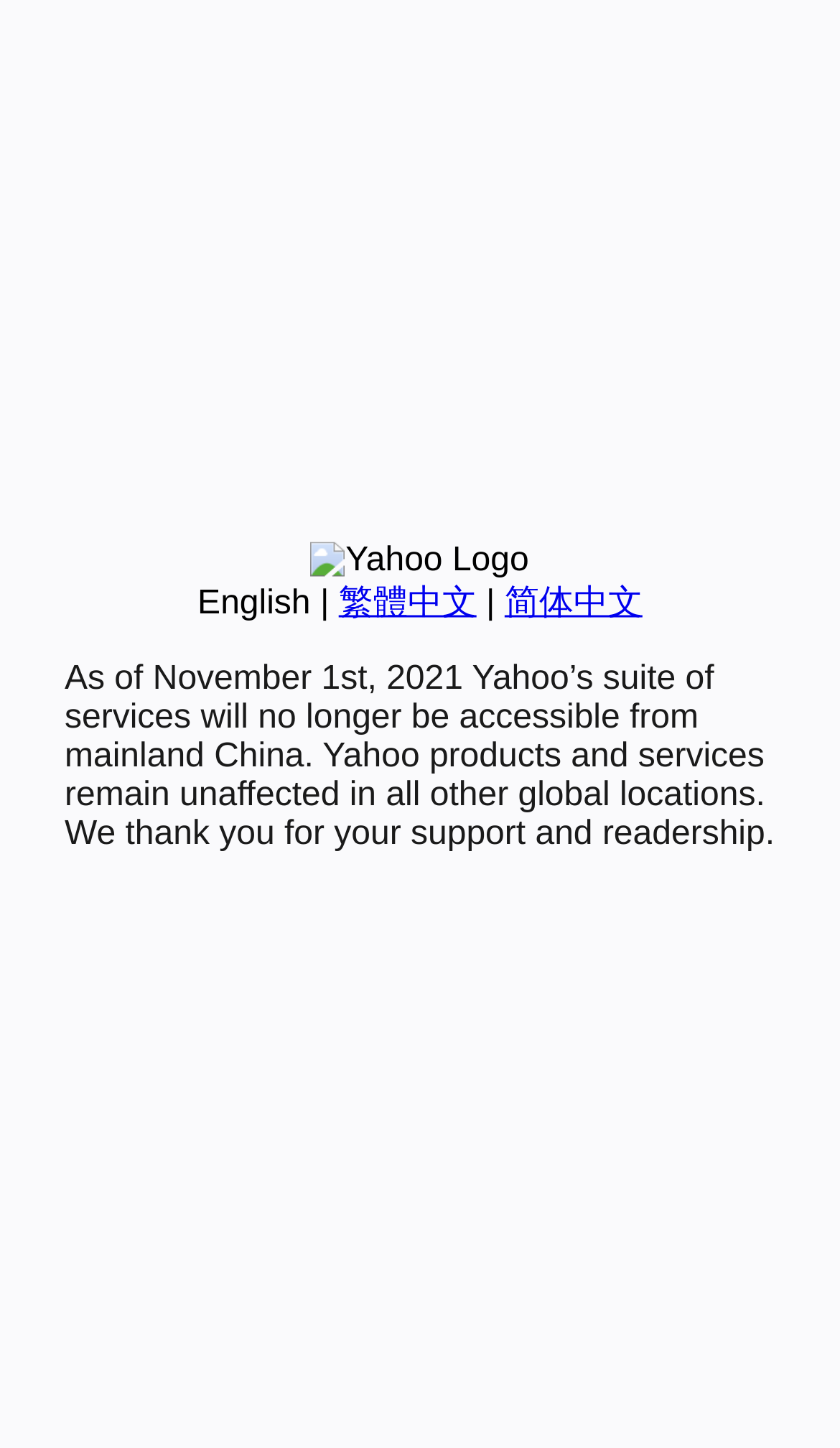Determine the bounding box of the UI component based on this description: "繁體中文". The bounding box coordinates should be four float values between 0 and 1, i.e., [left, top, right, bottom].

[0.403, 0.404, 0.567, 0.429]